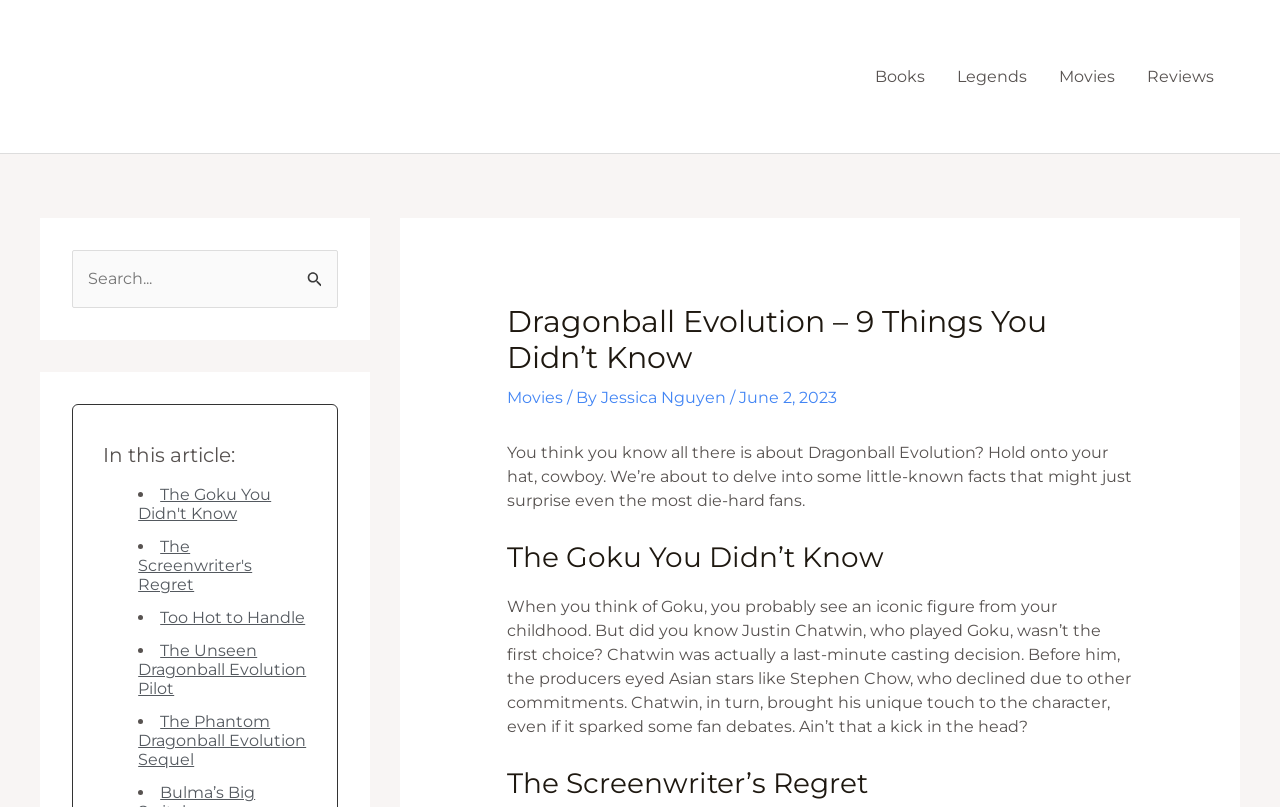Determine the coordinates of the bounding box for the clickable area needed to execute this instruction: "Search for something".

[0.056, 0.31, 0.264, 0.382]